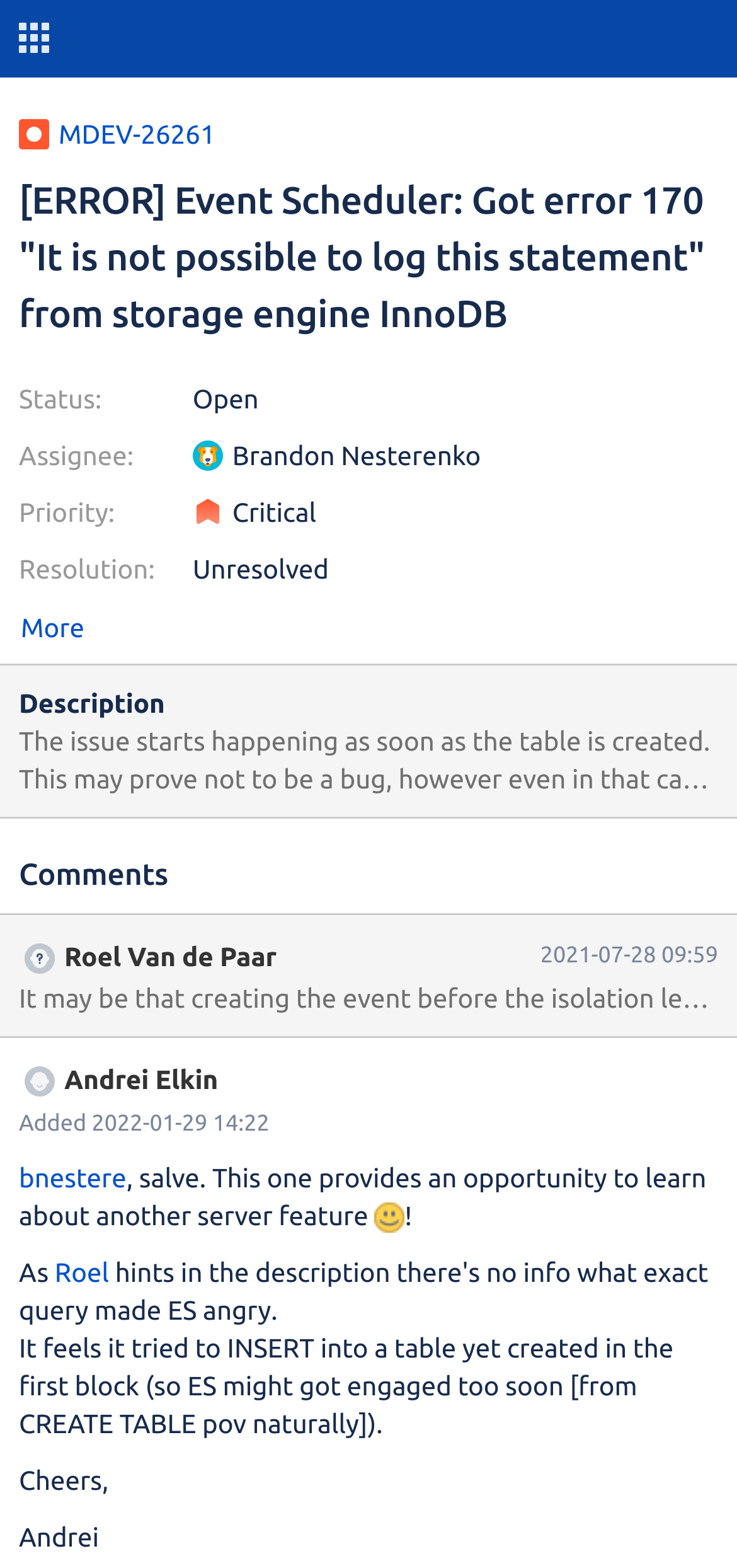Calculate the bounding box coordinates for the UI element based on the following description: "bnestere". Ensure the coordinates are four float numbers between 0 and 1, i.e., [left, top, right, bottom].

[0.026, 0.74, 0.172, 0.76]